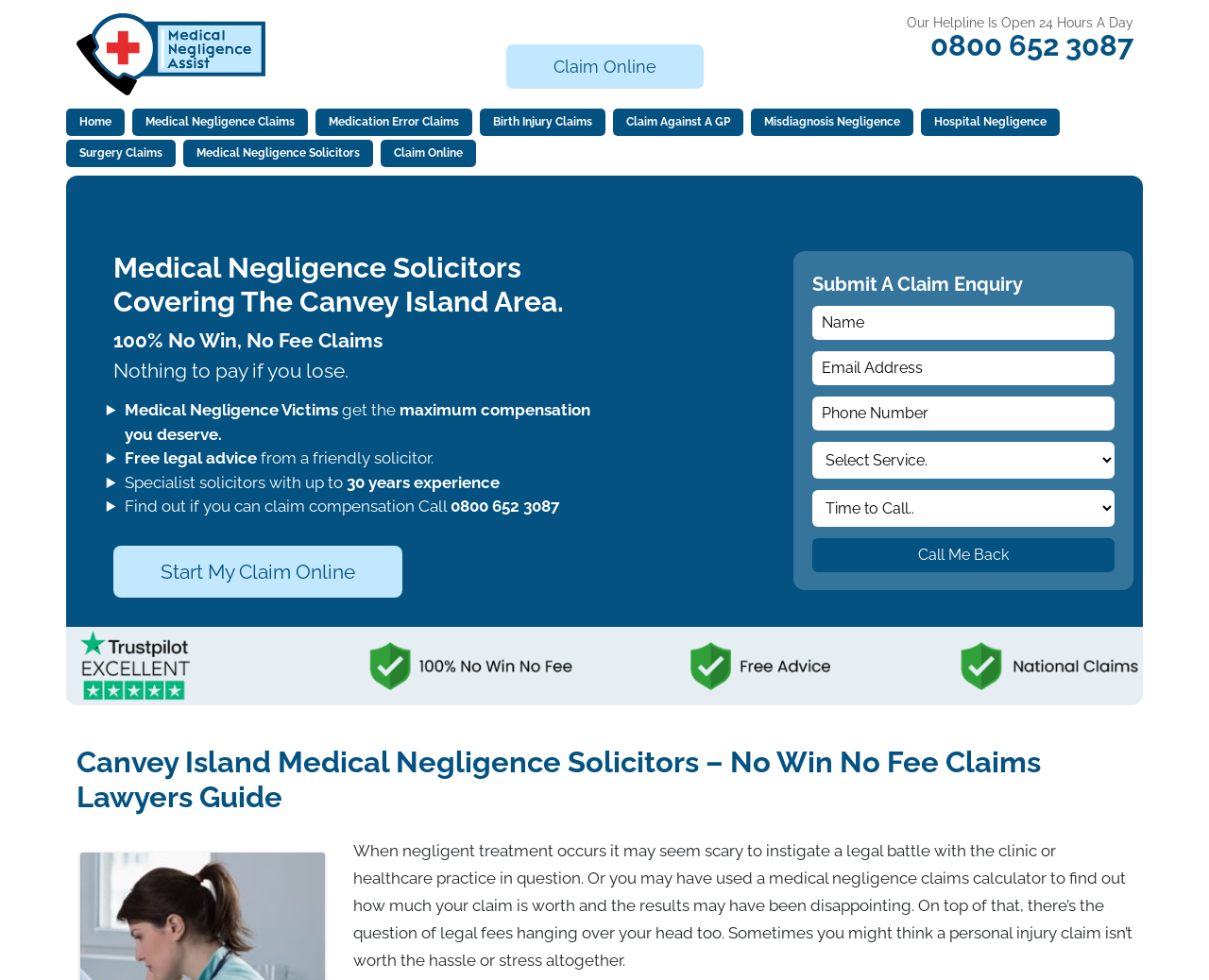Provide a brief response using a word or short phrase to this question:
What is the experience level of the specialist solicitors?

Up to 30 years